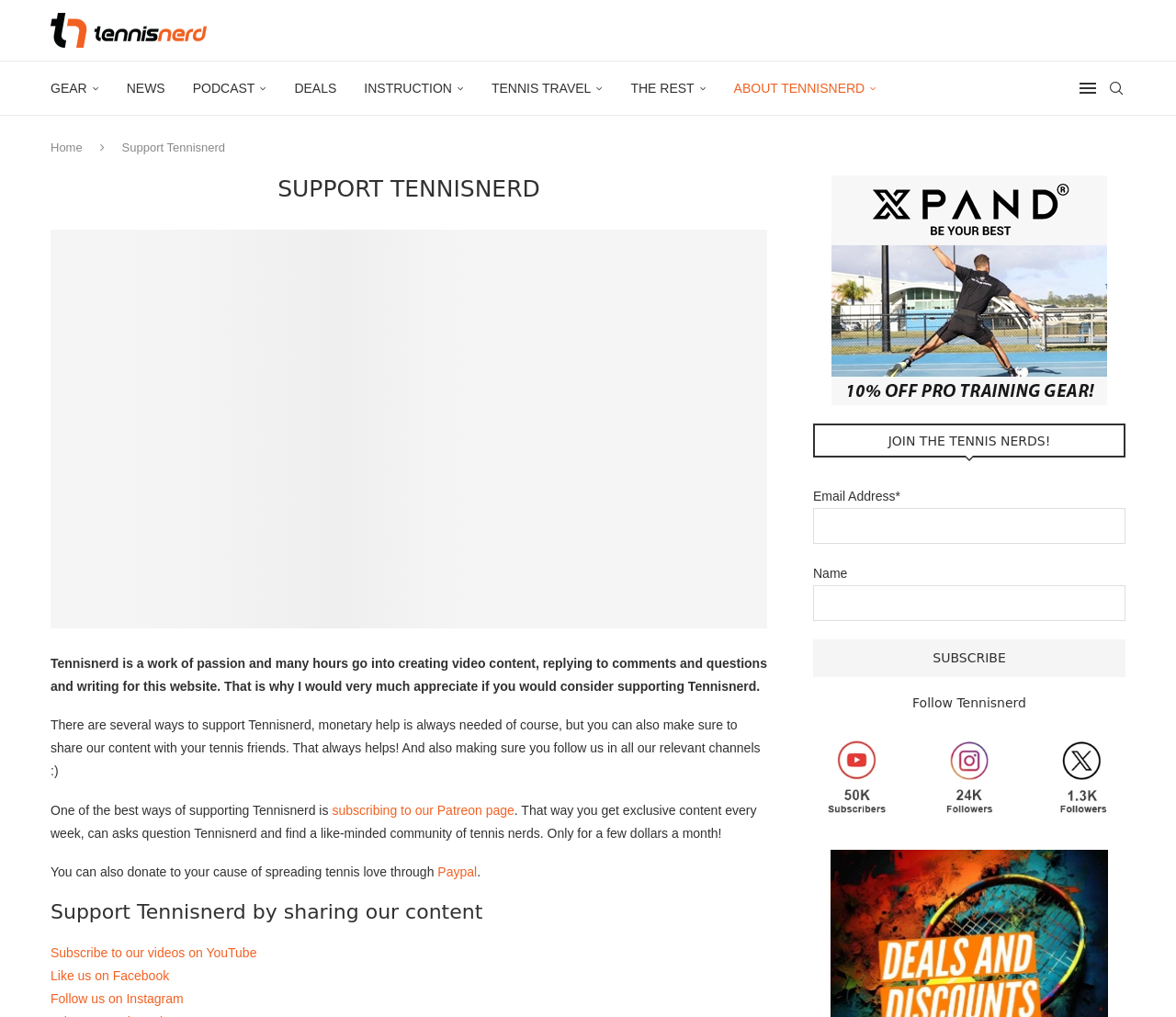Determine the bounding box coordinates for the region that must be clicked to execute the following instruction: "Subscribe to the Patreon page".

[0.282, 0.789, 0.437, 0.804]